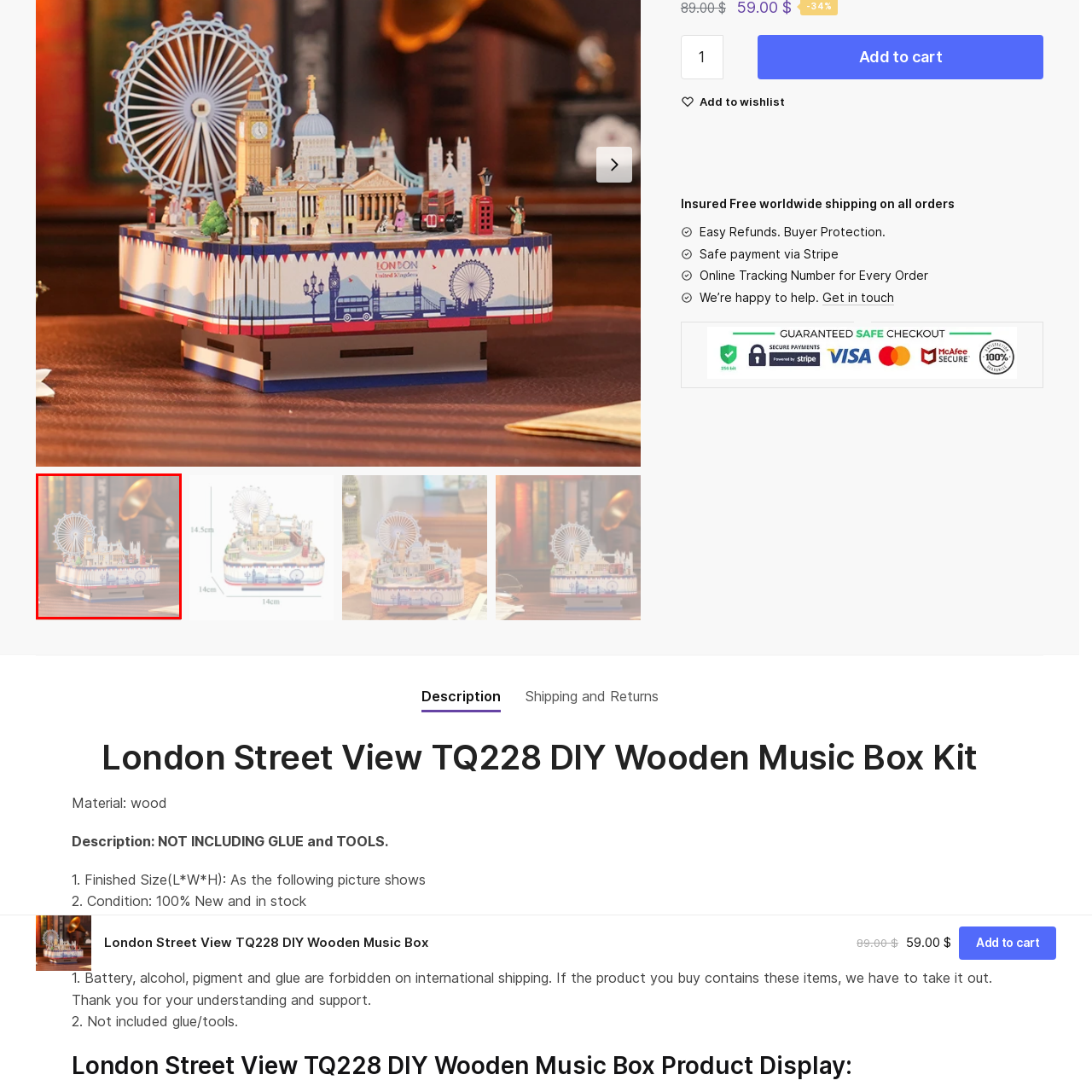Direct your gaze to the image circumscribed by the red boundary and deliver a thorough answer to the following question, drawing from the image's details: 
What is the background of the image?

The caption describes the background of the image as 'blurred', which suggests that the background is not in focus and is likely to be a soft, unclear image.